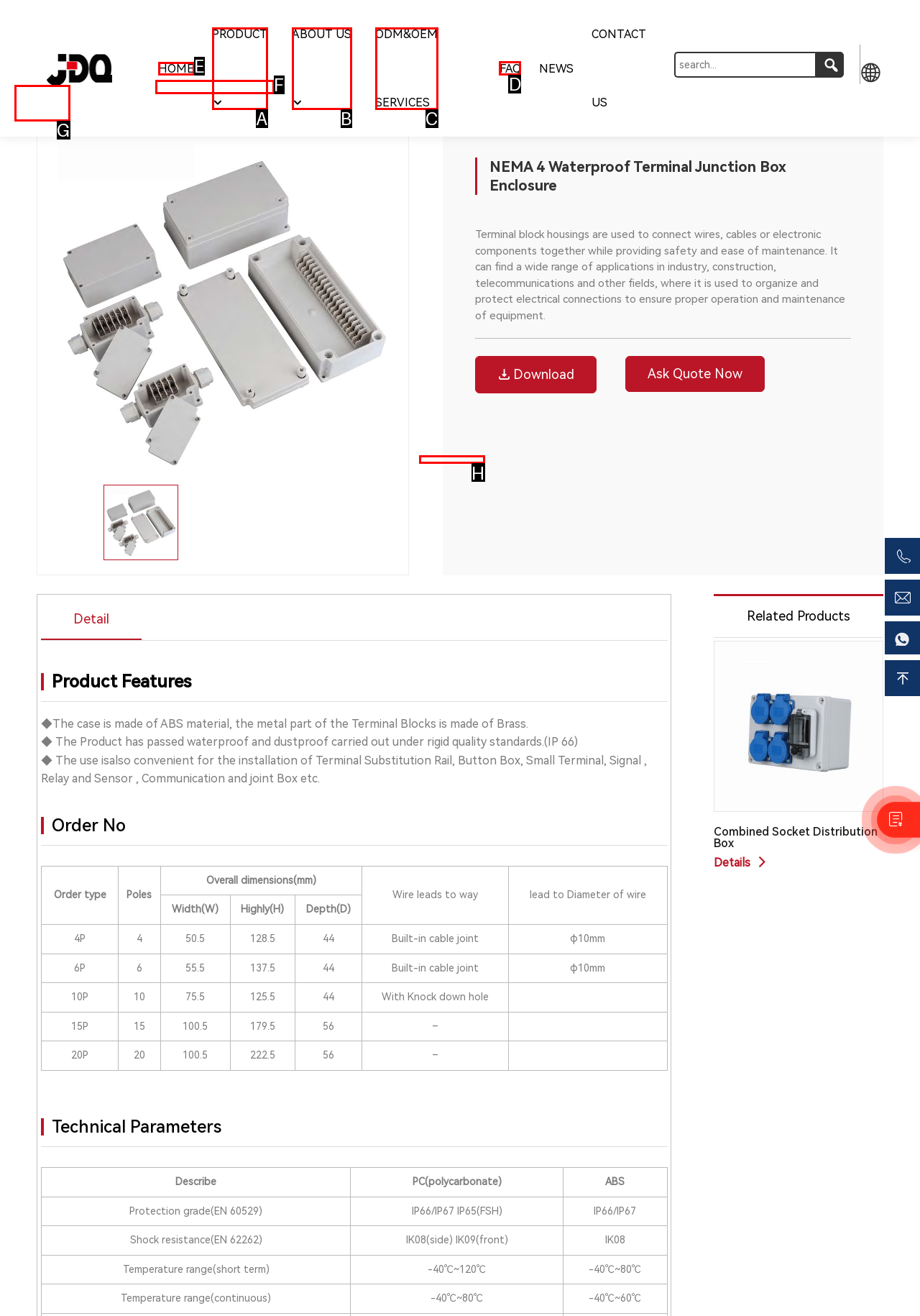Select the appropriate HTML element to click for the following task: Go to home page
Answer with the letter of the selected option from the given choices directly.

E